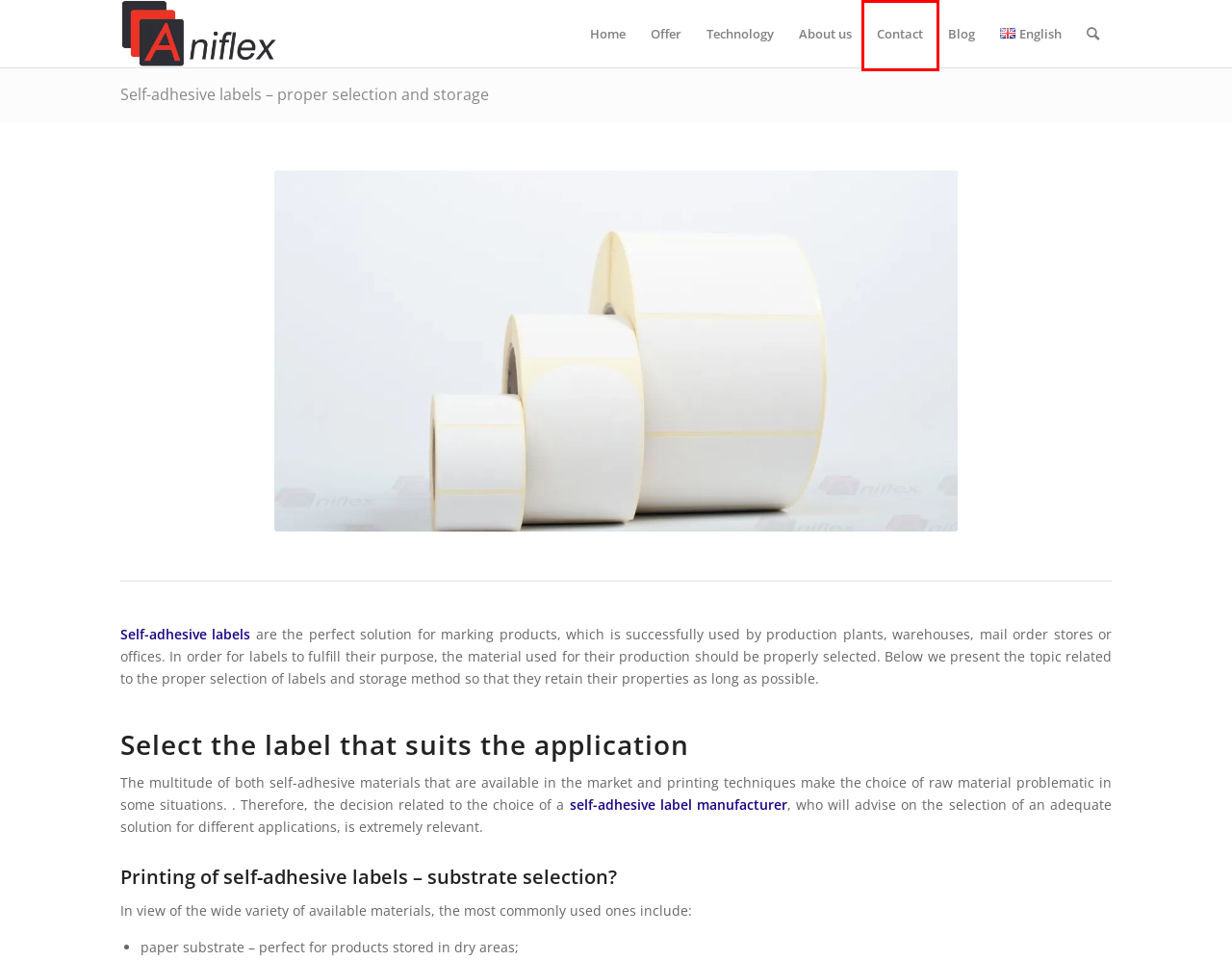You are given a screenshot of a webpage with a red rectangle bounding box around an element. Choose the best webpage description that matches the page after clicking the element in the bounding box. Here are the candidates:
A. Shrink sleeves - Aniflex - Manufacturer of personalized labels
B. Homepage - Aniflex - Manufacturer of personalized labels
C. Beauty Innovations 2023 Conference - Aniflex - Manufacturer of personalized labels
D. Strony www – Fanti.pl
E. Contact - Aniflex - Manufacturer of personalized labels
F. Substitutes - Aniflex - Manufacturer of personalized labels
G. First episode of SHO(R)T PACK ACADEMY - Aniflex - Manufacturer of personalized labels
H. Polityka prywatności - Producent spersonalizowanych etykiet samoprzylepnych - Warszawa, Łódź

E